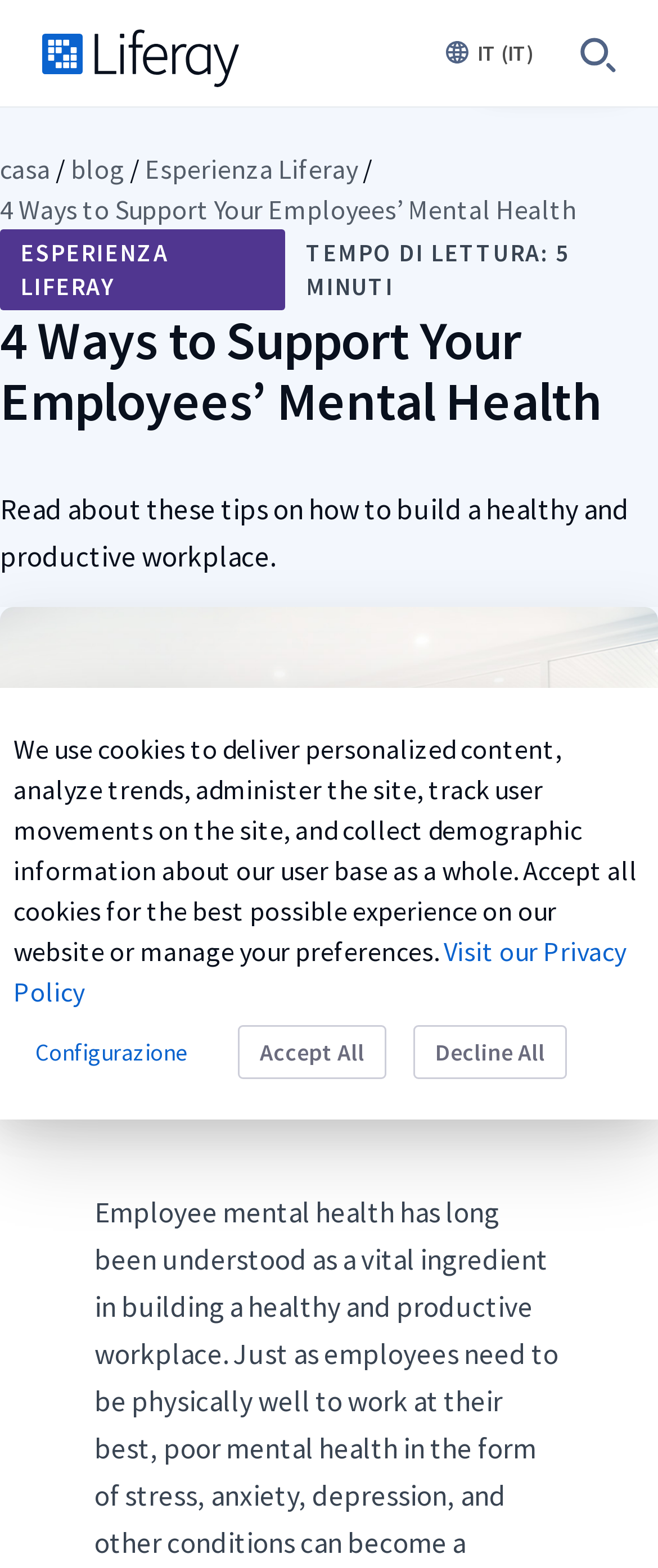Locate the heading on the webpage and return its text.

4 Ways to Support Your Employees’ Mental Health